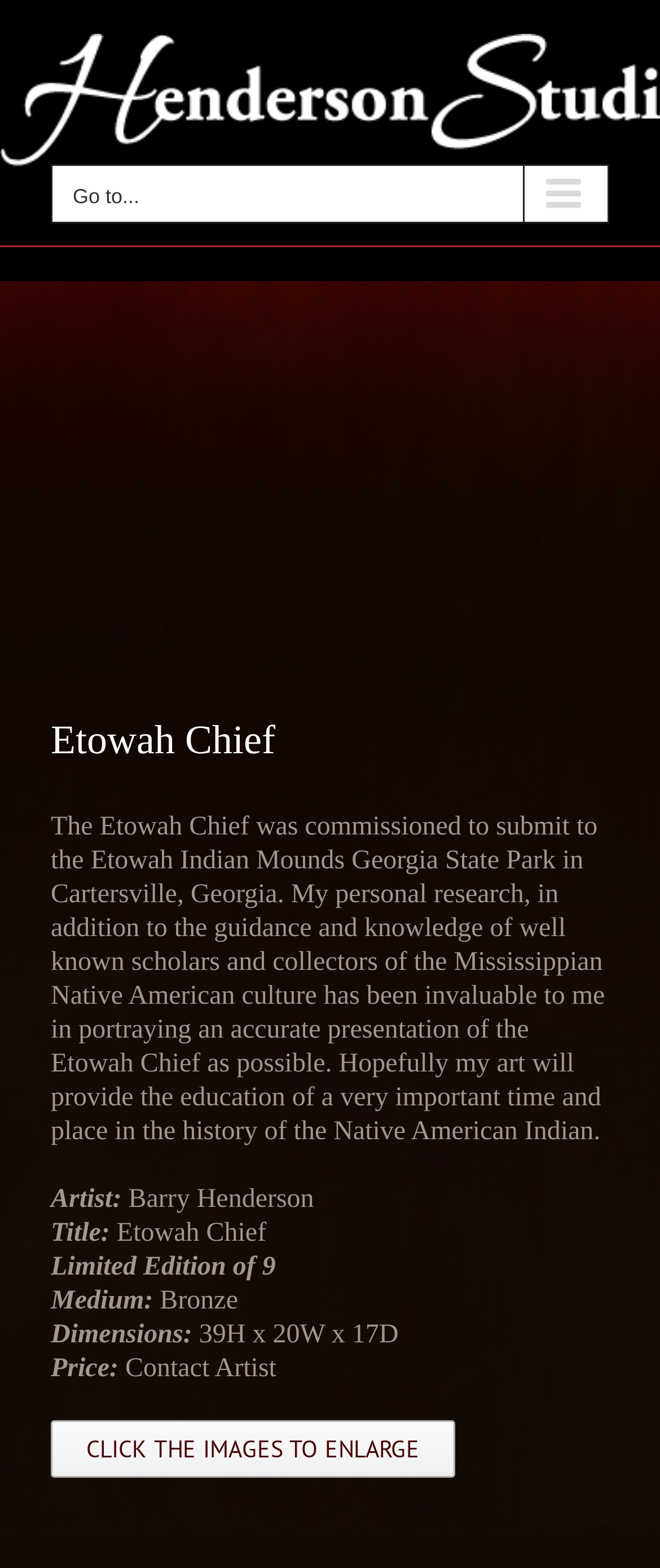Carefully examine the image and provide an in-depth answer to the question: What should I do to see the images in larger size?

I found the answer by looking at the instruction at the bottom of the page, which says 'CLICK THE IMAGES TO ENLARGE'.